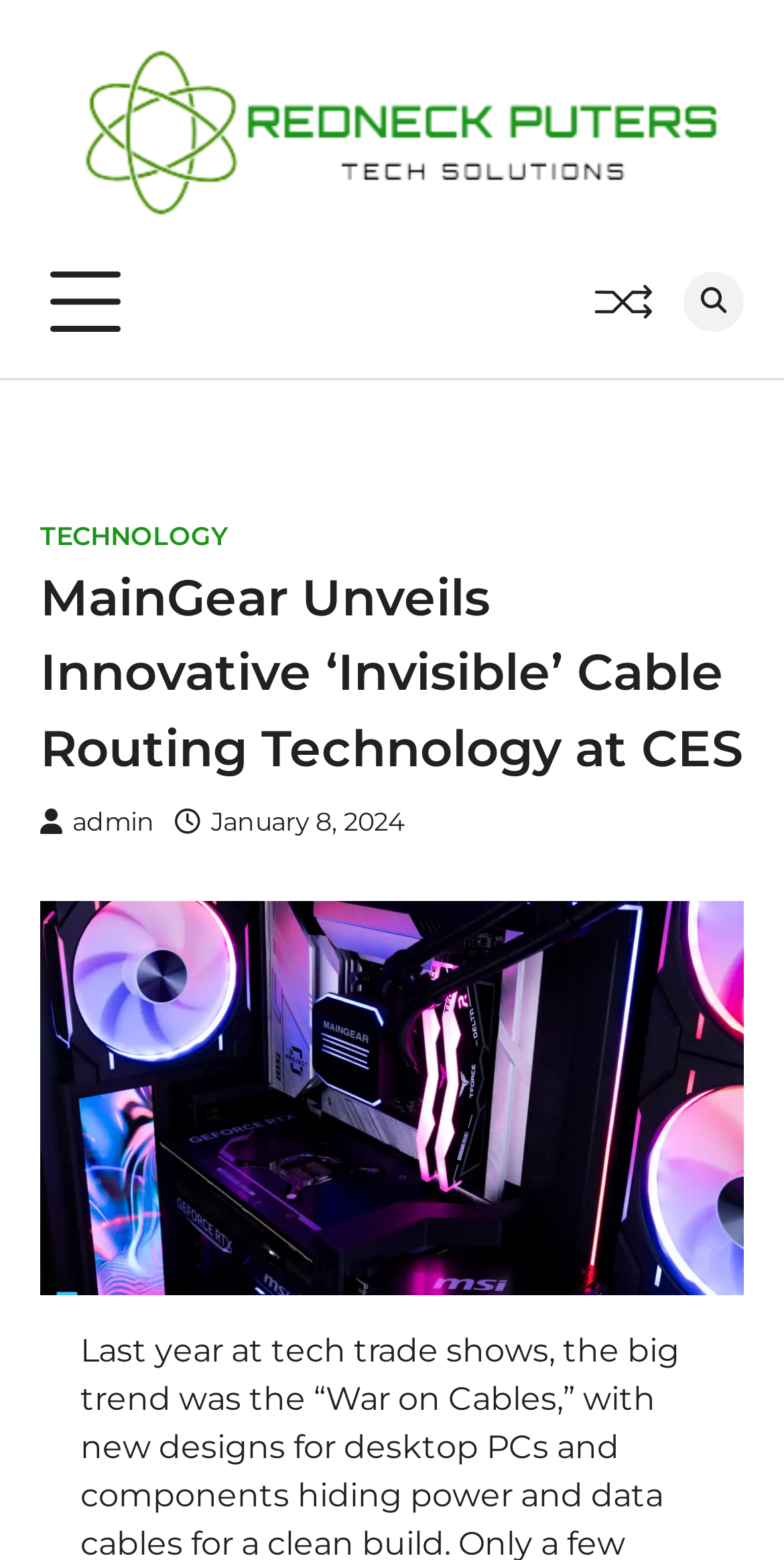Create a detailed summary of all the visual and textual information on the webpage.

The webpage appears to be an article about MainGear's innovative 'Invisible' Cable Routing Technology unveiled at CES. At the top left of the page, there is a logo of "Redneck Puters" which is an image and a link. Below the logo, there is a button with no text. 

On the right side of the page, there are three horizontal elements aligned next to each other. The first one is a link with an image, the second one is another link with an image, and the third one is a link with a font awesome icon. 

Below these elements, there is a header section that spans the entire width of the page. The header contains the title of the article, "MainGear Unveils Innovative ‘Invisible’ Cable Routing Technology at CES", which is a heading element. 

Under the title, there are two links, one with the text "admin" and another with the text "January 8, 2024" and a time element. The time element is not explicitly stated but it is likely to be the time the article was published.